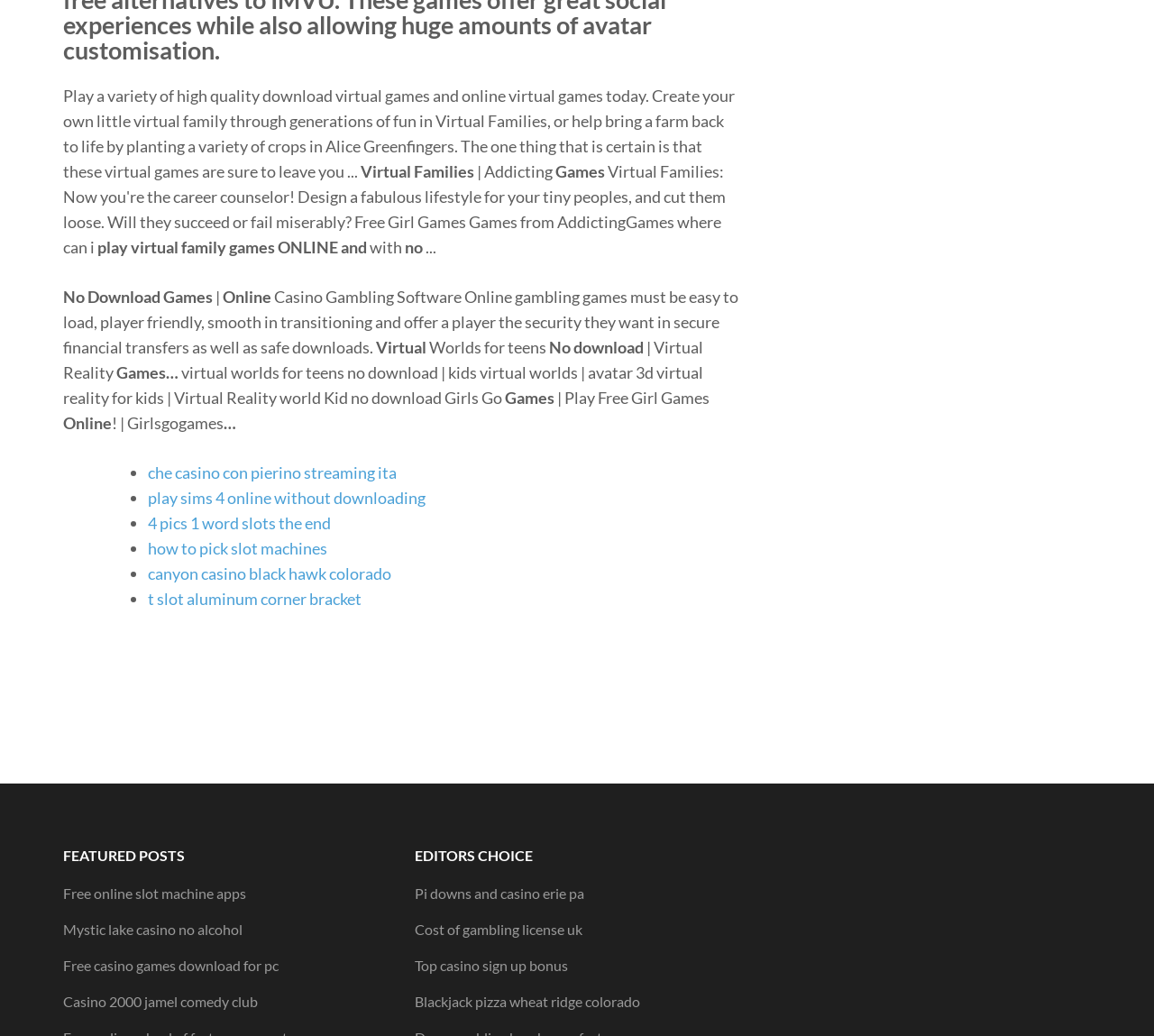Provide a one-word or brief phrase answer to the question:
What is the common theme among the links in the 'FEATURED POSTS' section?

Casino and gambling